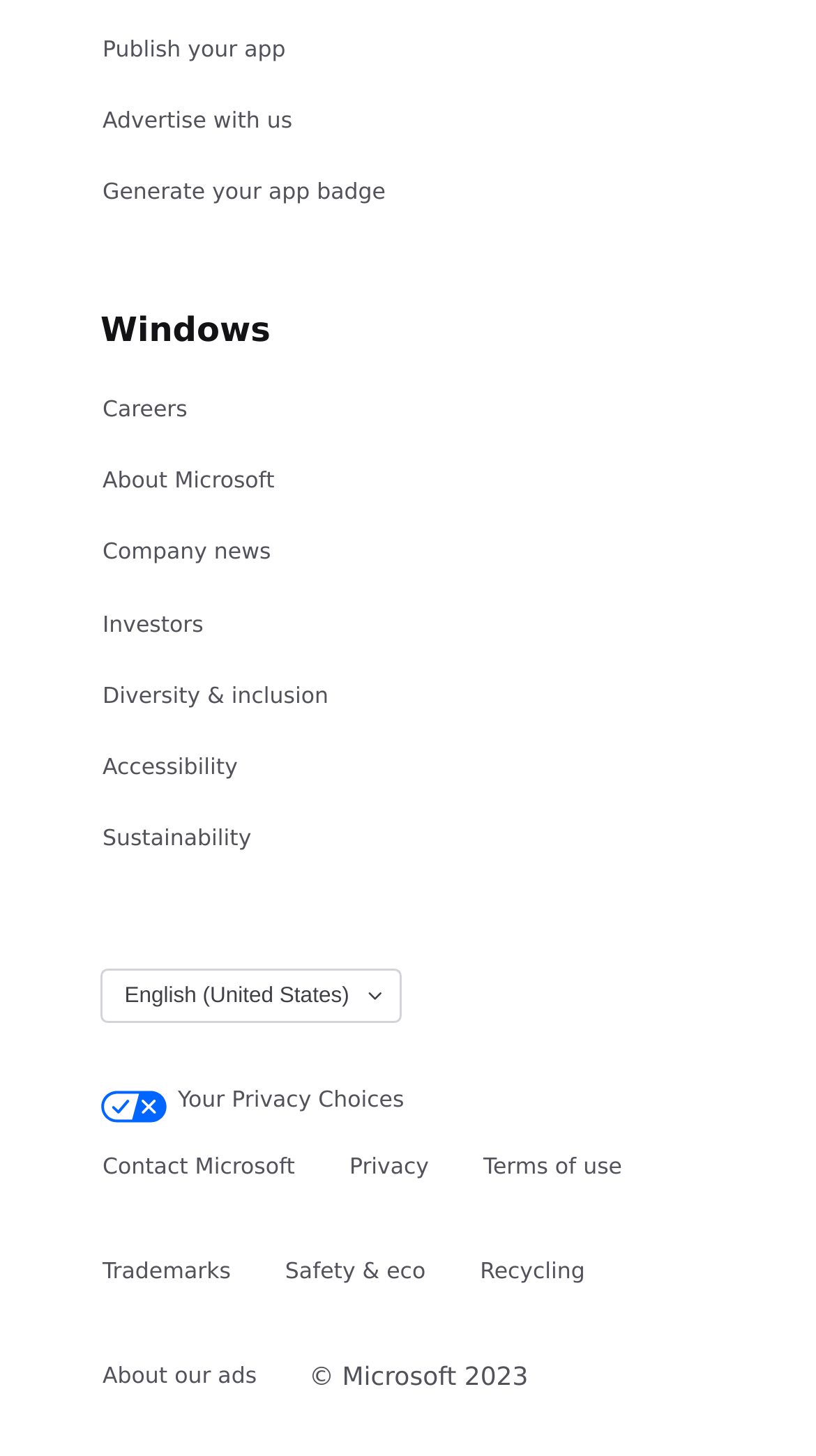Kindly determine the bounding box coordinates of the area that needs to be clicked to fulfill this instruction: "Publish your app".

[0.123, 0.015, 0.353, 0.053]